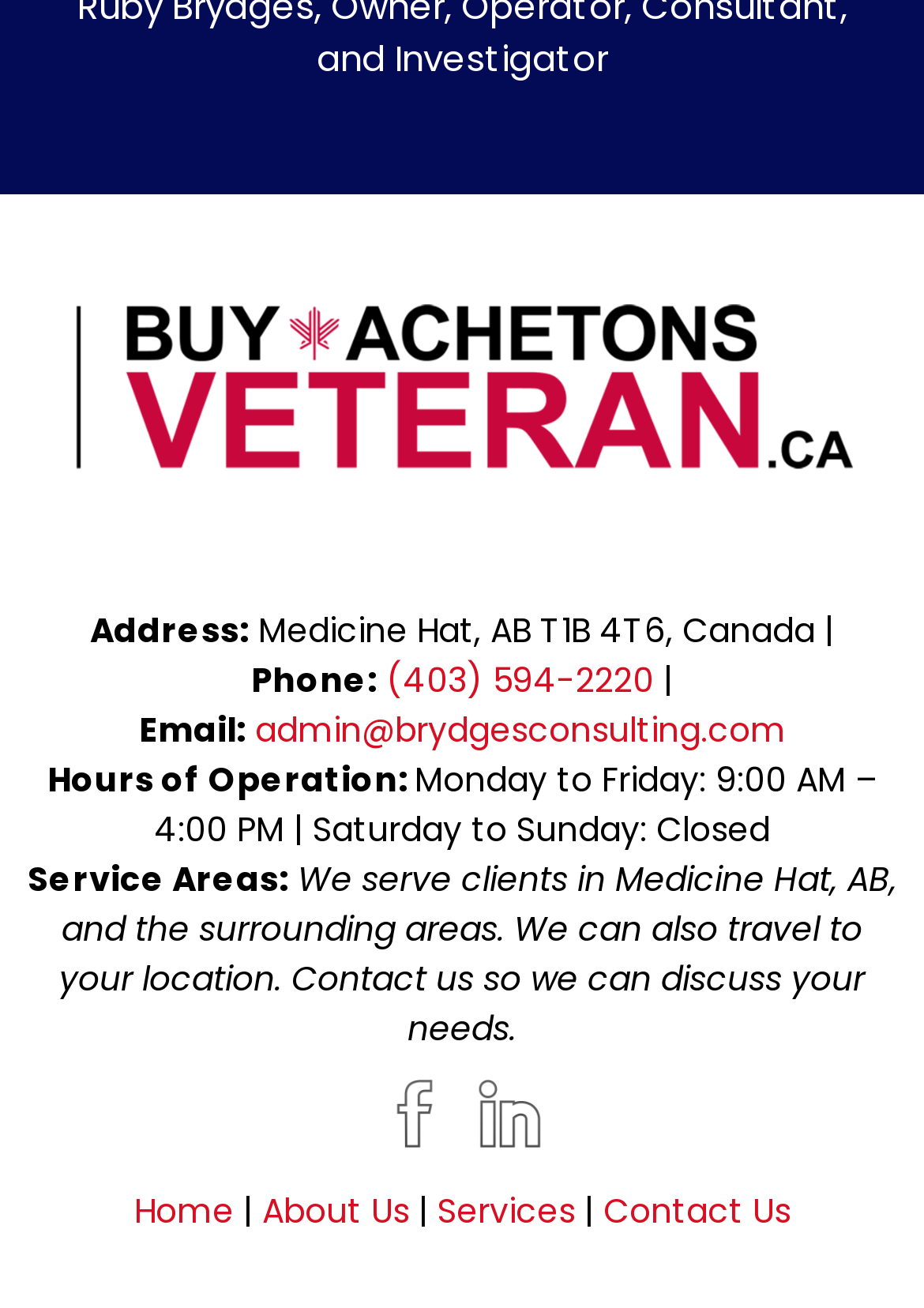Show me the bounding box coordinates of the clickable region to achieve the task as per the instruction: "Read about NFT tips".

None